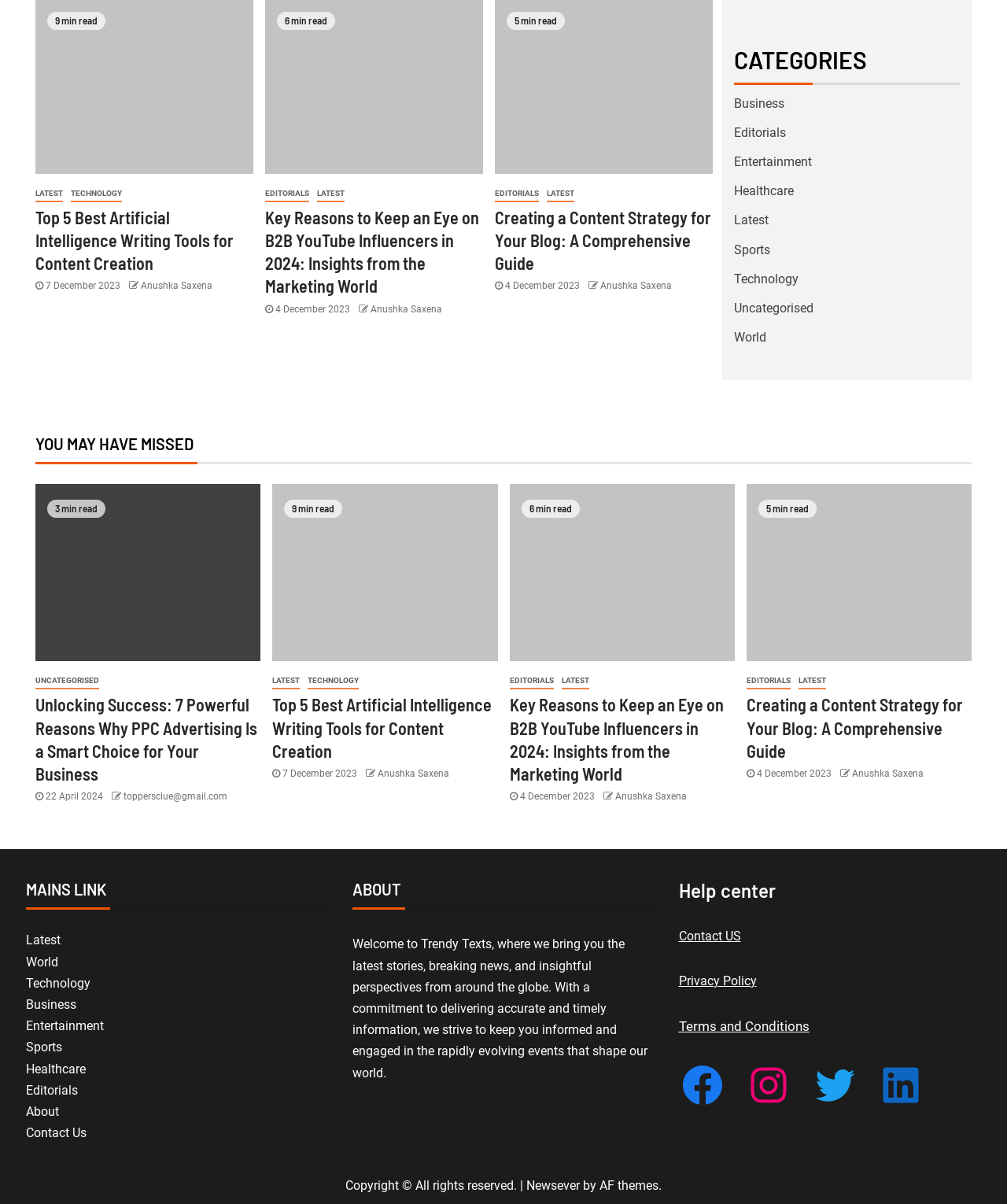Please determine the bounding box coordinates of the section I need to click to accomplish this instruction: "Read the article 'Top 5 Best Artificial Intelligence Writing Tools for Content Creation'".

[0.035, 0.171, 0.251, 0.228]